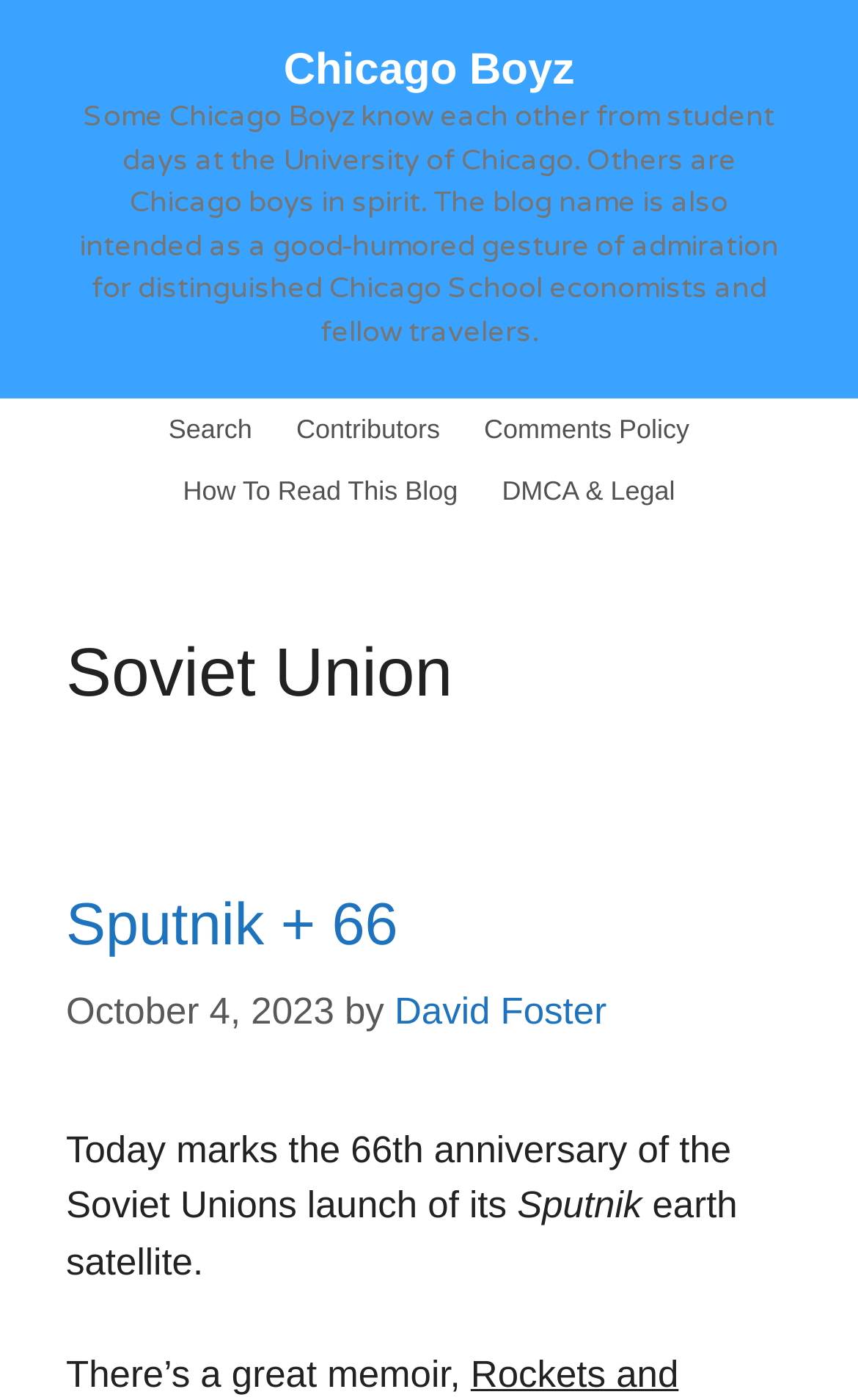What is the title of the latest article?
Use the screenshot to answer the question with a single word or phrase.

Sputnik + 66